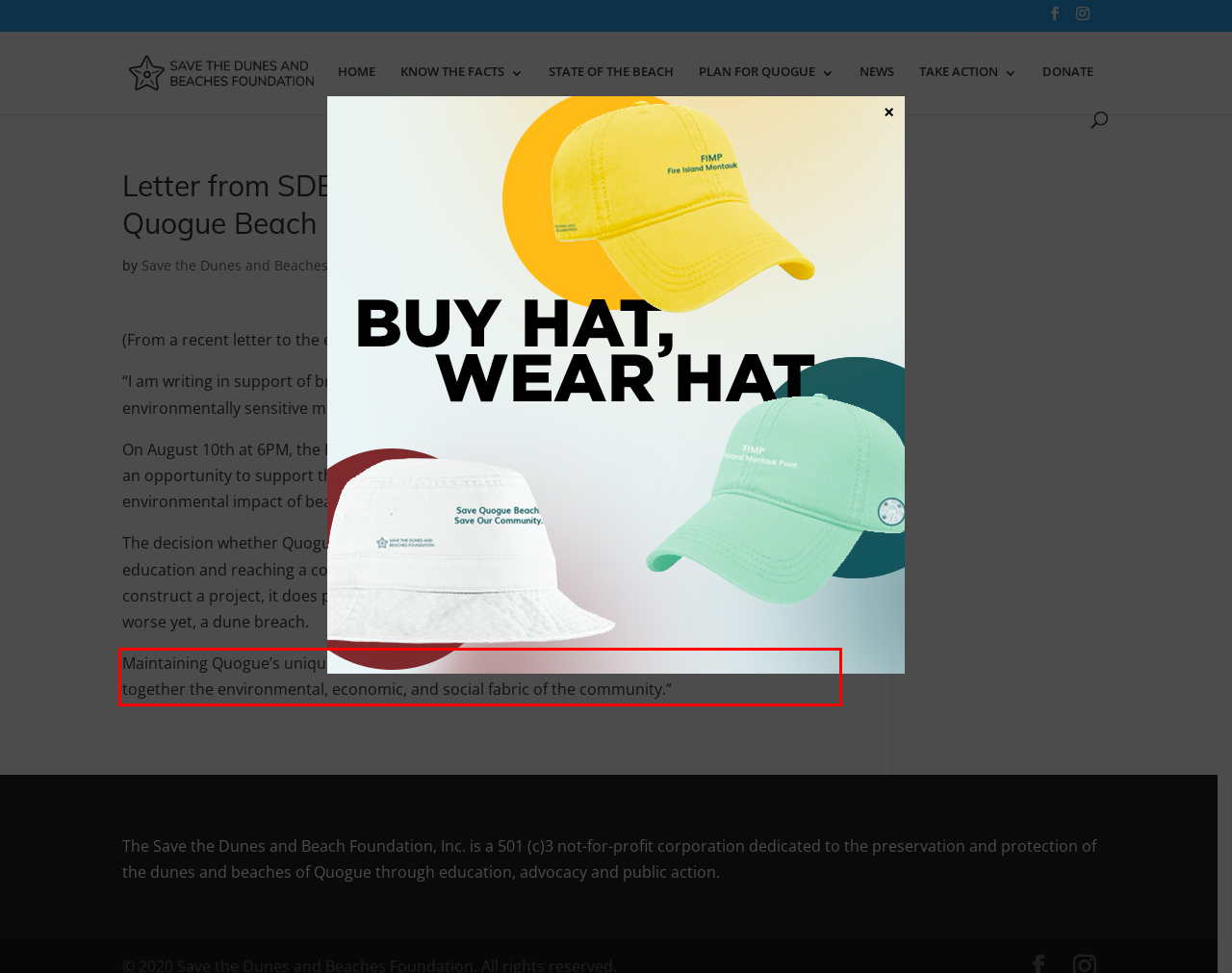Examine the webpage screenshot, find the red bounding box, and extract the text content within this marked area.

Maintaining Quogue’s uniqueness requires the preservation of its beautiful beach, which weaves together the environmental, economic, and social fabric of the community.”